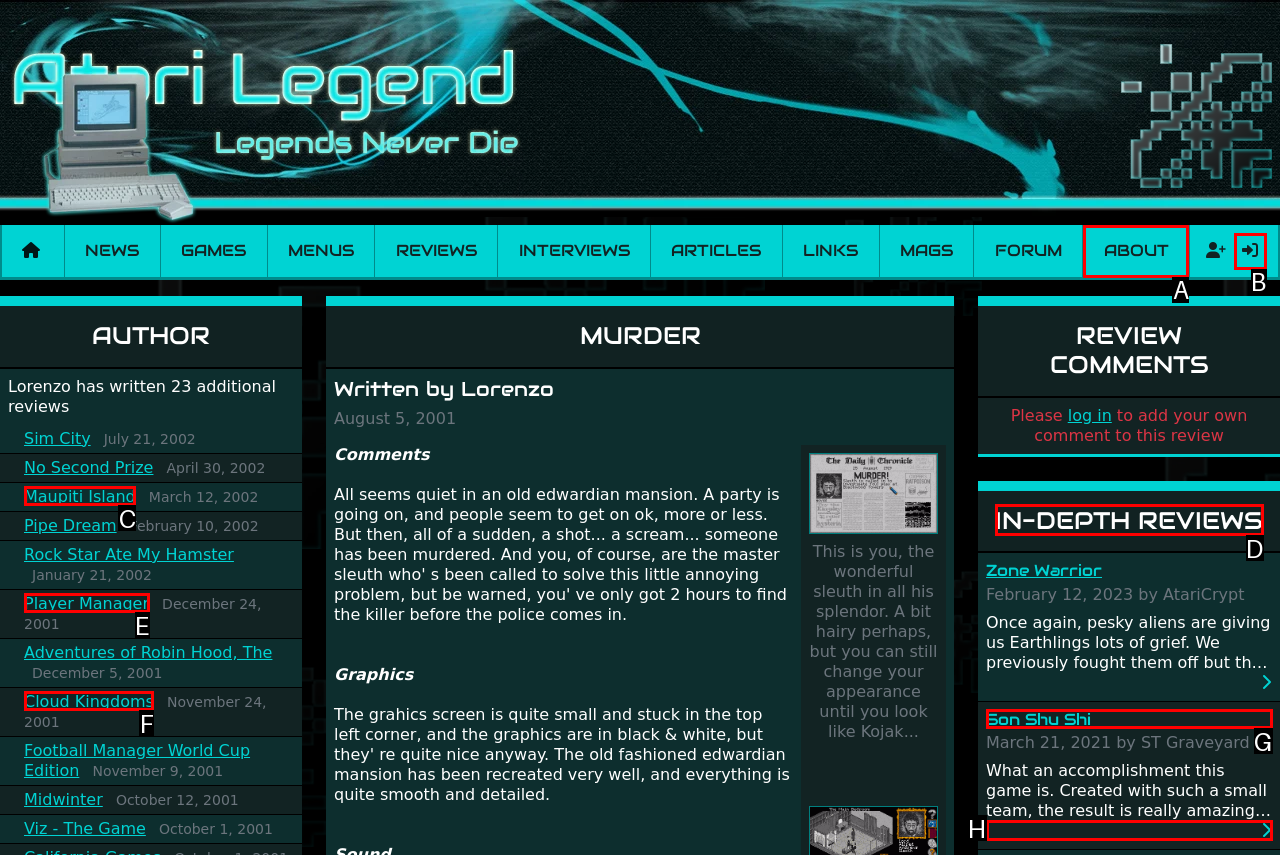Given the description: Son Shu Shi, identify the HTML element that corresponds to it. Respond with the letter of the correct option.

G